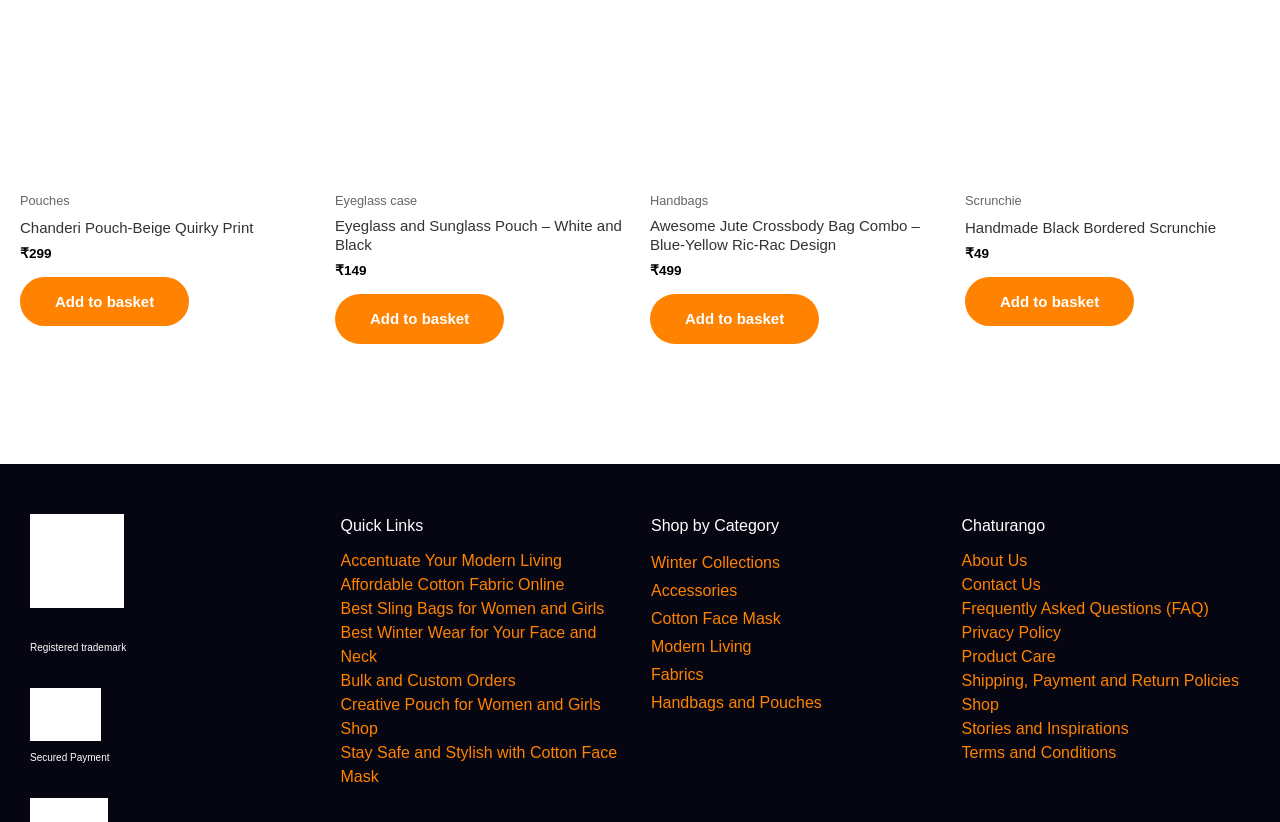What is the name of the company?
Please ensure your answer to the question is detailed and covers all necessary aspects.

I searched for the complementary element with the heading 'Chaturango' and found that it is likely the name of the company, as it is presented in a prominent section of the footer.